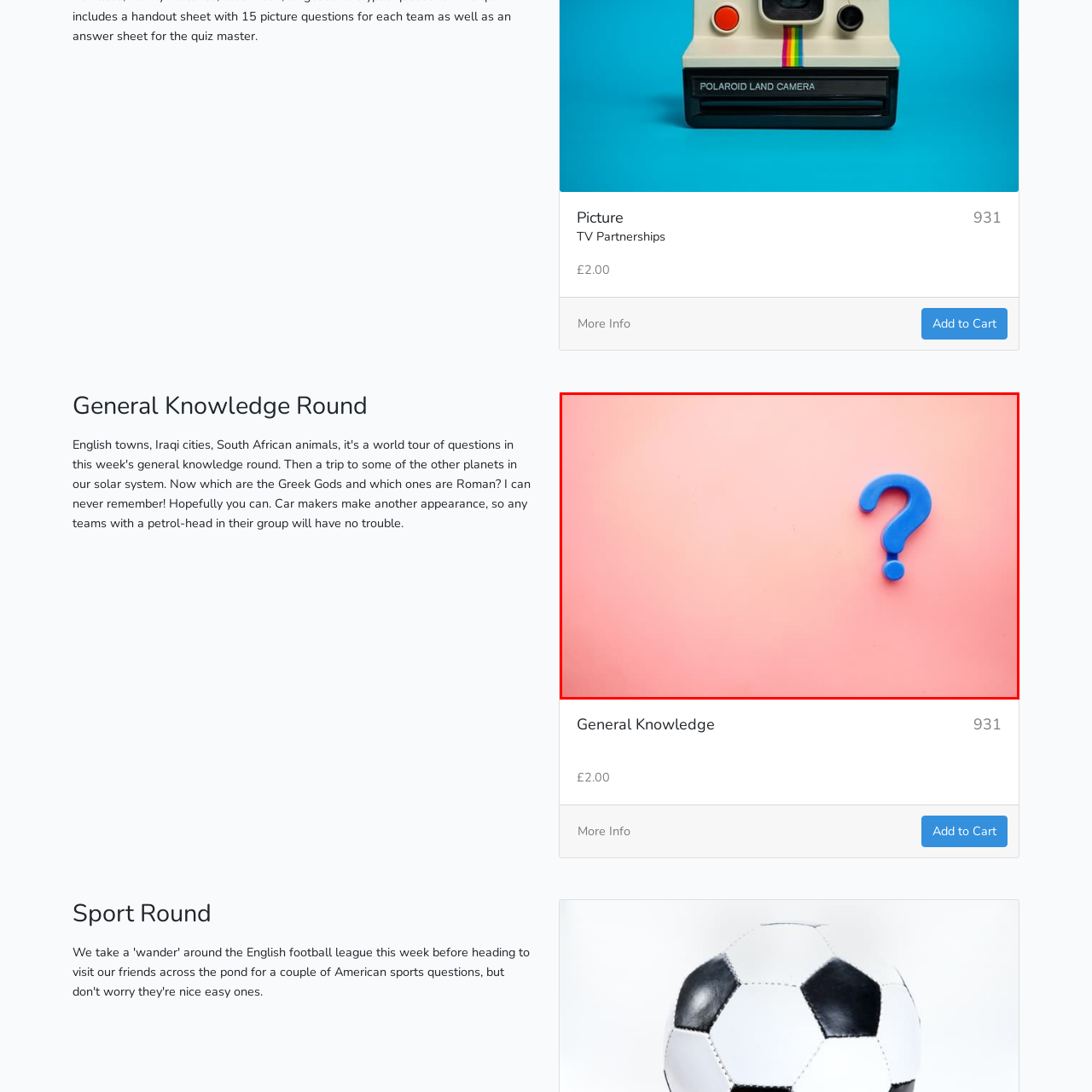Provide an in-depth description of the image within the red bounding box.

The image features a vibrant blue question mark against a soft pink background. The question mark, likely made of a lightweight material such as plastic or foam, is prominently displayed on the right side of the image, drawing attention to its playful bright color. This design choice suggests a light-hearted or inquisitive theme, reminiscent of trivia or quiz activities. The contrasting colors evoke a sense of curiosity and fun, fitting for a context possibly related to questions or learning, such as a game or educational resource.